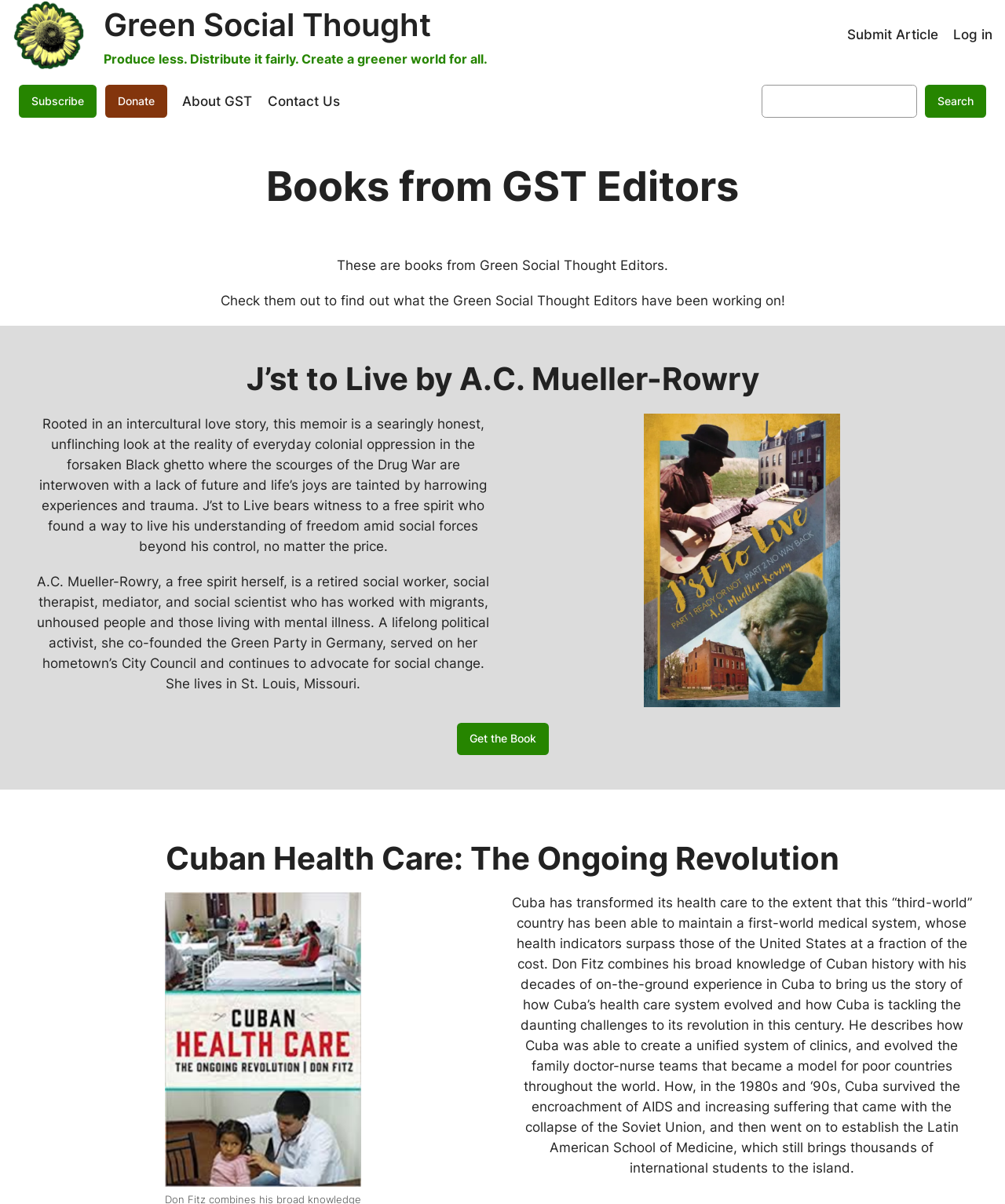Identify the bounding box coordinates of the part that should be clicked to carry out this instruction: "Submit an article".

[0.843, 0.02, 0.933, 0.037]